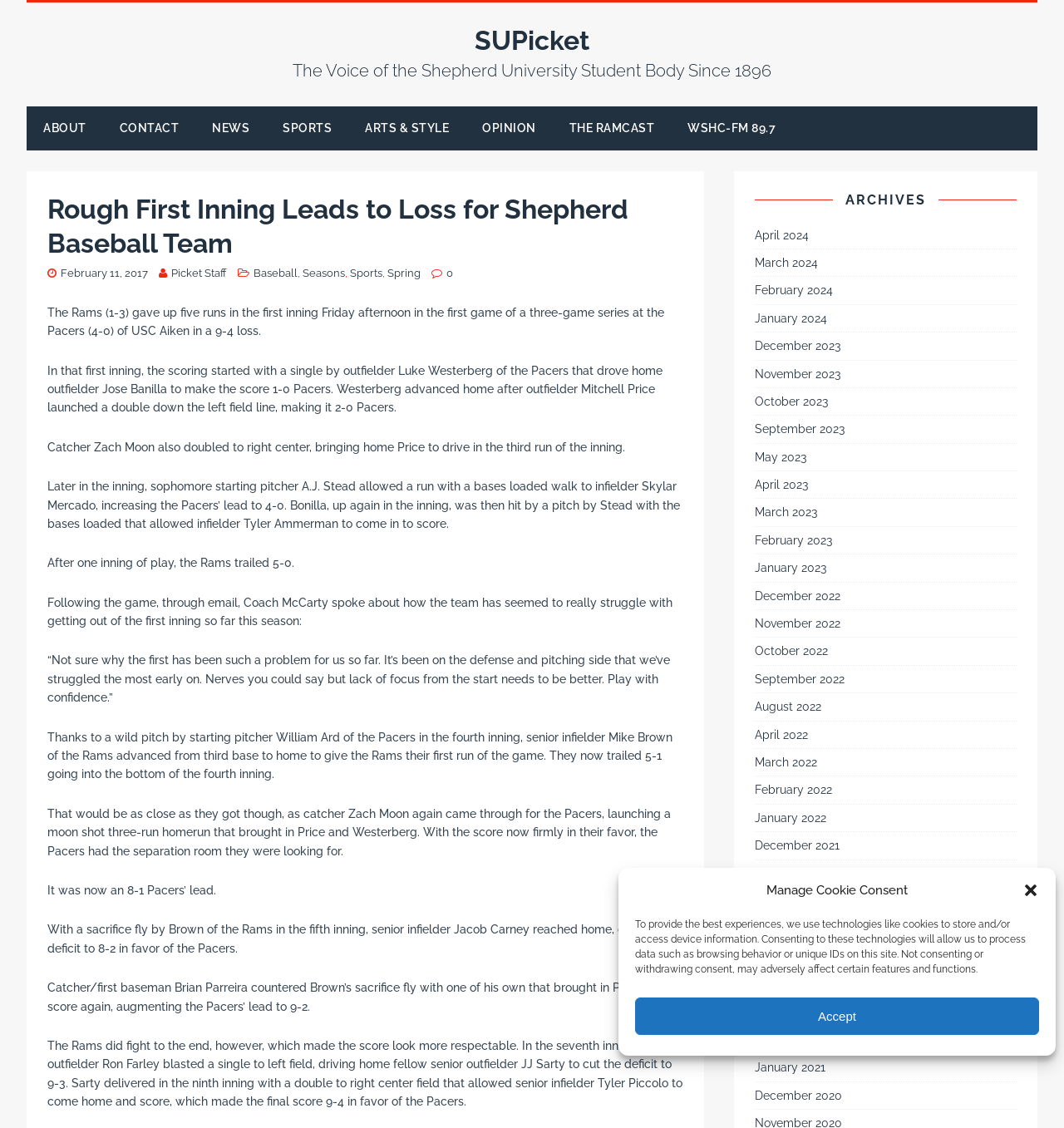Kindly provide the bounding box coordinates of the section you need to click on to fulfill the given instruction: "Check the latest news in April 2024".

[0.71, 0.2, 0.955, 0.22]